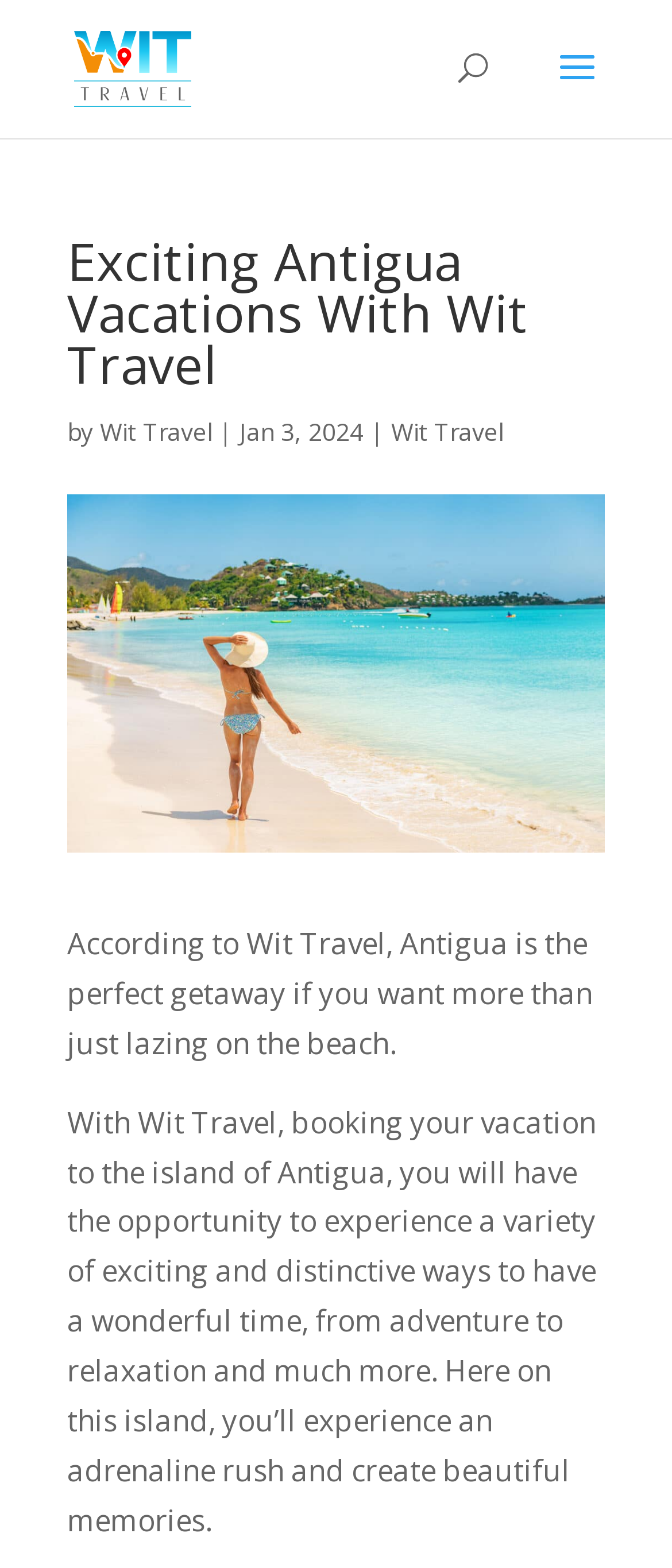Using the description "alt="Wi Travel"", predict the bounding box of the relevant HTML element.

[0.11, 0.029, 0.286, 0.054]